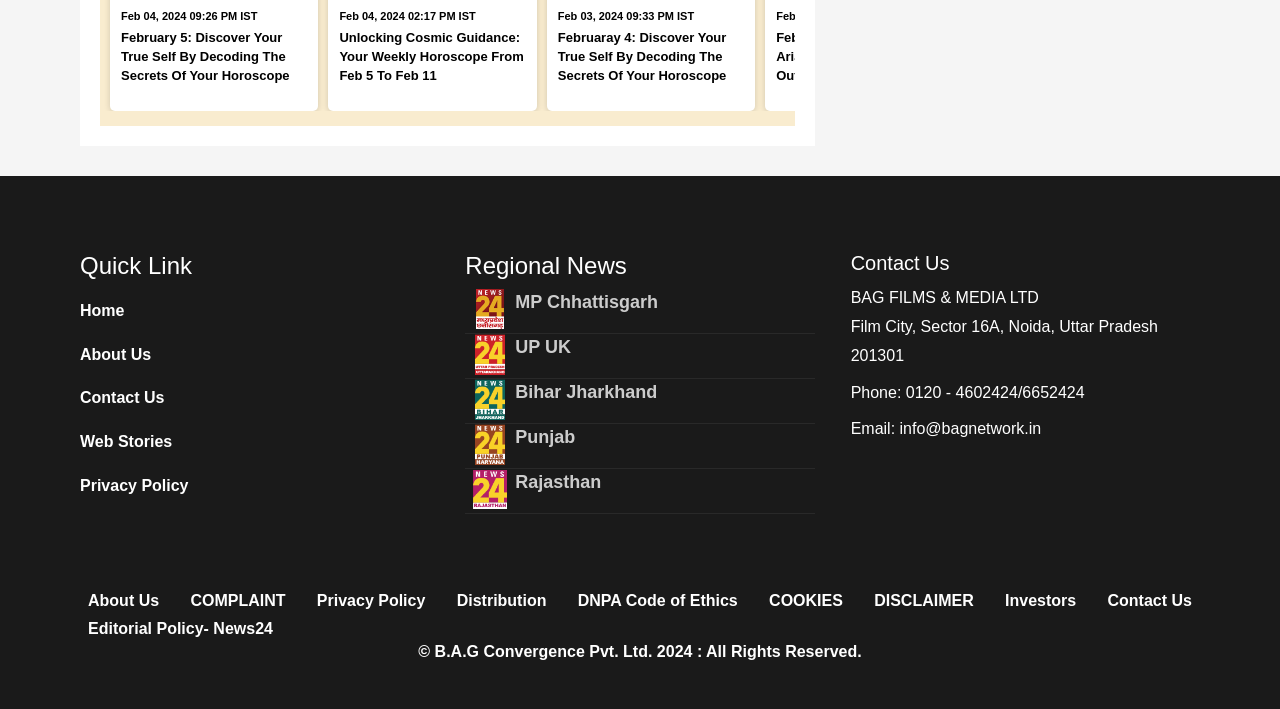Indicate the bounding box coordinates of the element that must be clicked to execute the instruction: "Read news from MP Chhattisgarh". The coordinates should be given as four float numbers between 0 and 1, i.e., [left, top, right, bottom].

[0.403, 0.412, 0.514, 0.441]